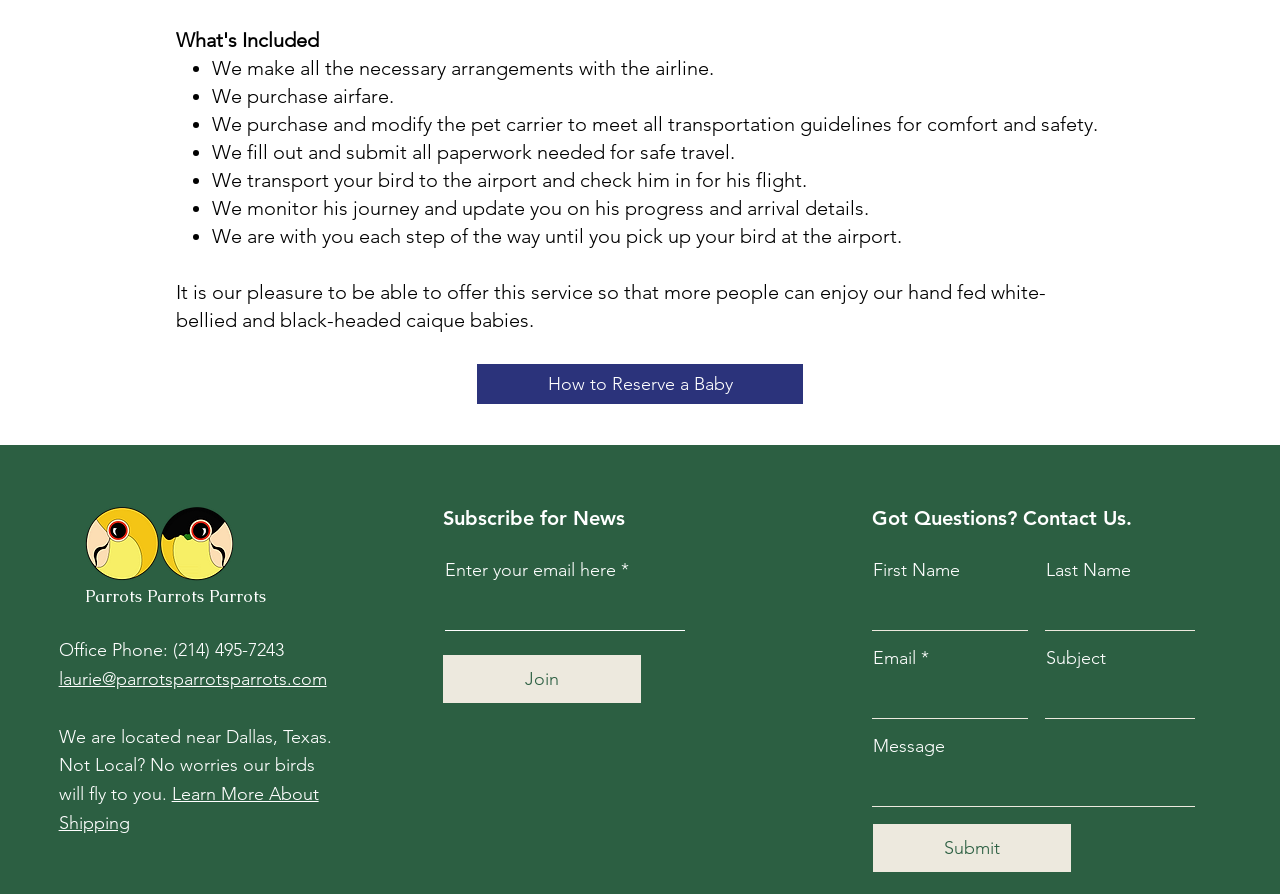What is the purpose of the 'Join' button?
Look at the image and provide a short answer using one word or a phrase.

Subscribe for news